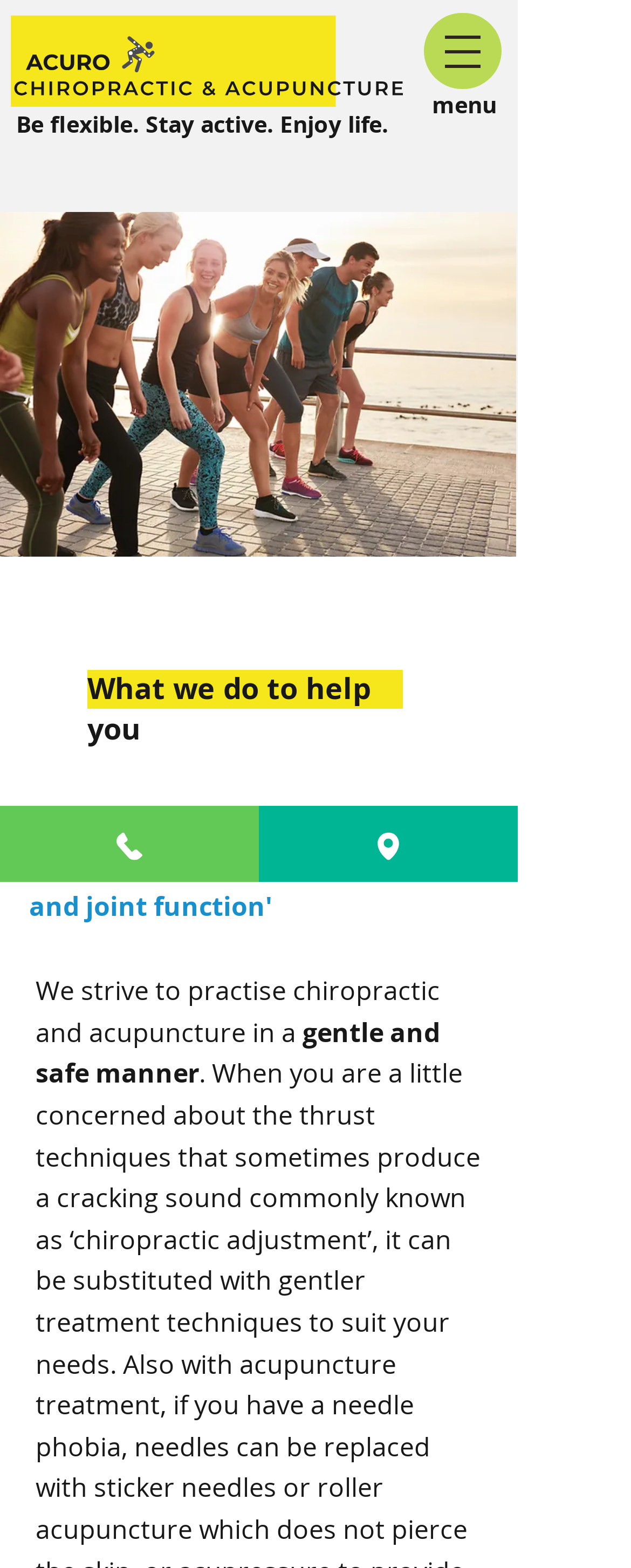Determine the bounding box coordinates of the UI element described by: "Address".

[0.41, 0.514, 0.821, 0.562]